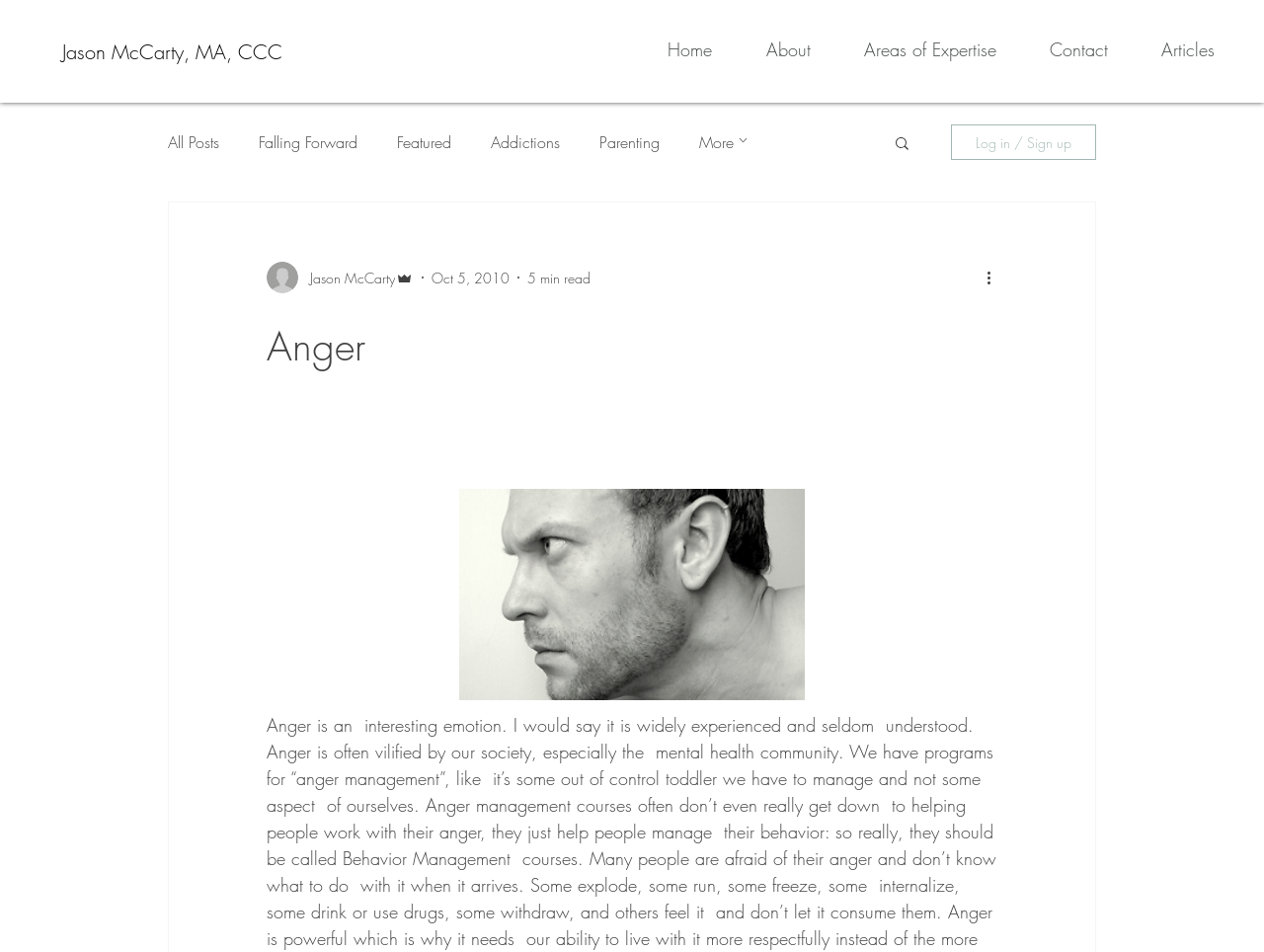Identify the bounding box coordinates of the element to click to follow this instruction: 'View 'About' page'. Ensure the coordinates are four float values between 0 and 1, provided as [left, top, right, bottom].

[0.571, 0.026, 0.649, 0.078]